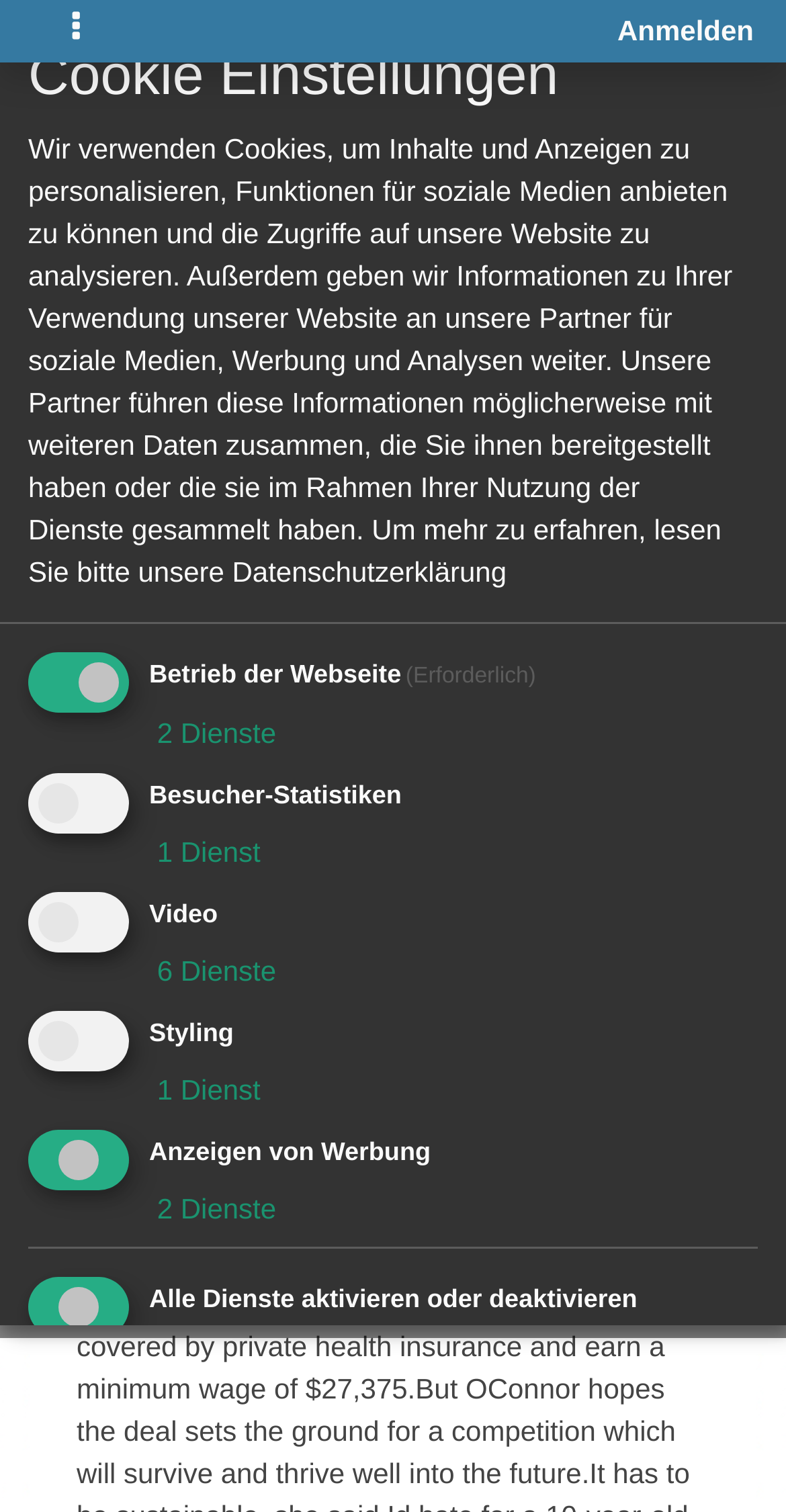Determine the bounding box coordinates for the element that should be clicked to follow this instruction: "View profile". The coordinates should be given as four float numbers between 0 and 1, in the format [left, top, right, bottom].

[0.212, 0.387, 0.342, 0.413]